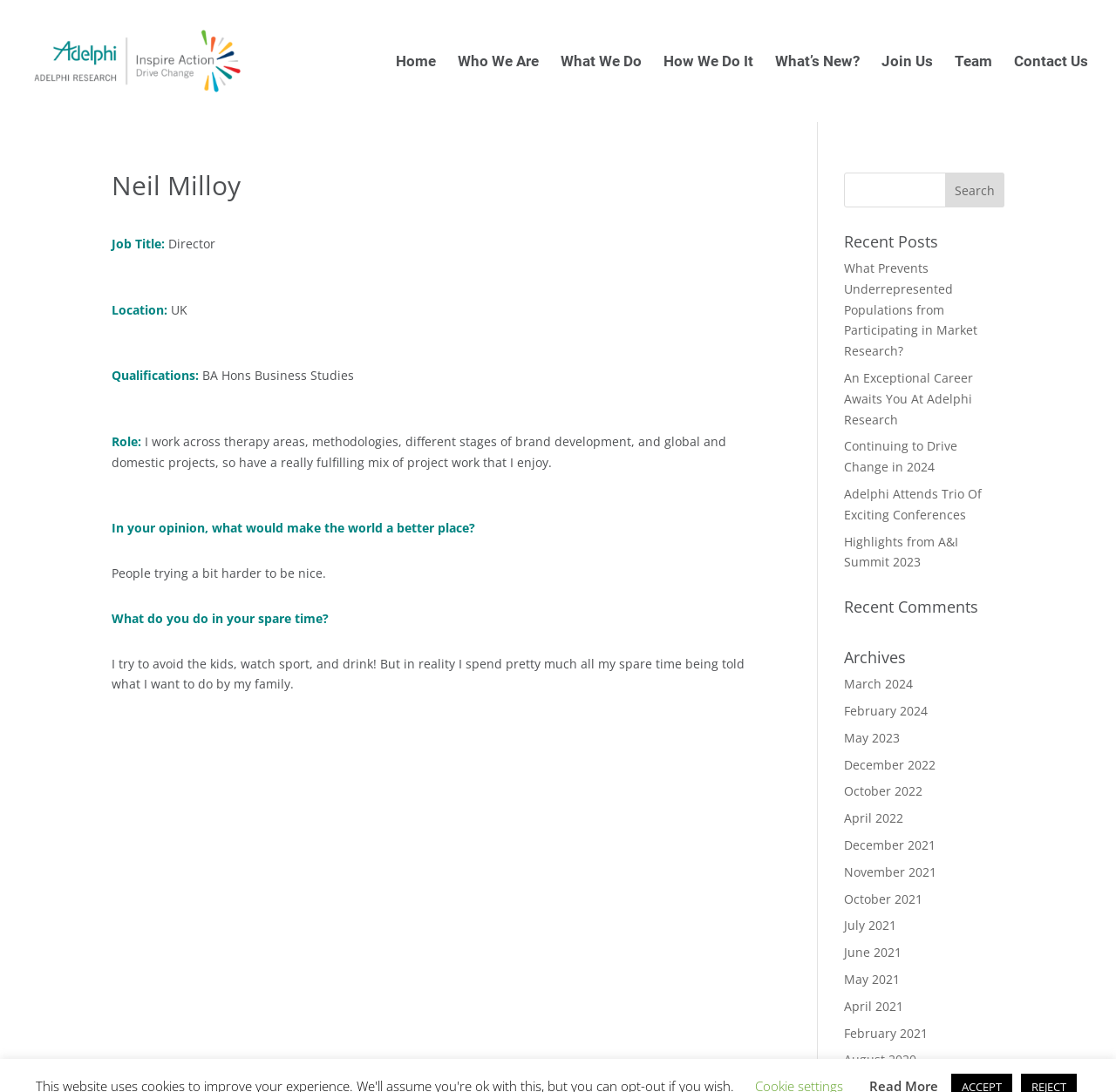Analyze the image and answer the question with as much detail as possible: 
What is the name of the company?

At the top of the webpage, I found a link element with the text 'Adelphi Research'. This suggests that the company name is Adelphi Research.